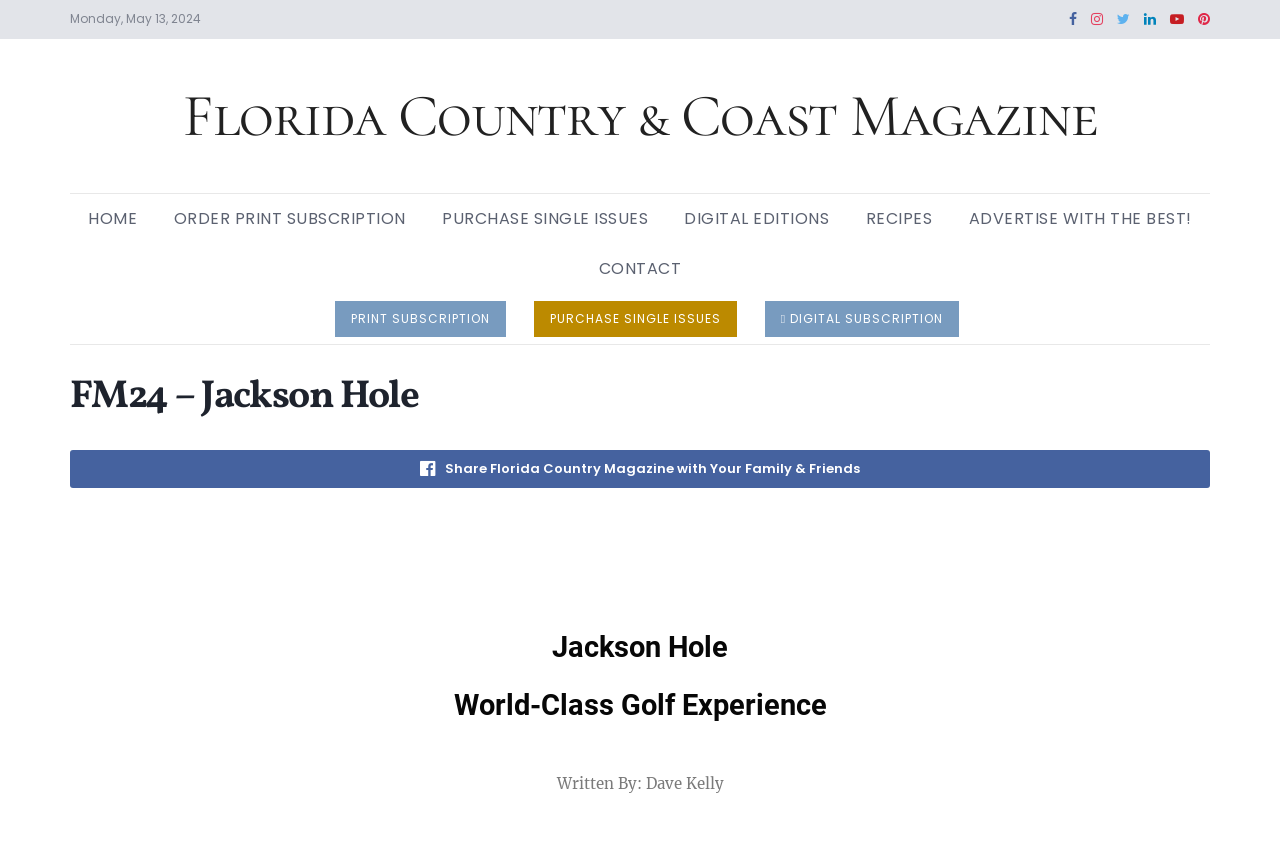Please locate the bounding box coordinates of the element's region that needs to be clicked to follow the instruction: "read about Jackson Hole World-Class Golf Experience". The bounding box coordinates should be provided as four float numbers between 0 and 1, i.e., [left, top, right, bottom].

[0.062, 0.743, 0.938, 0.846]